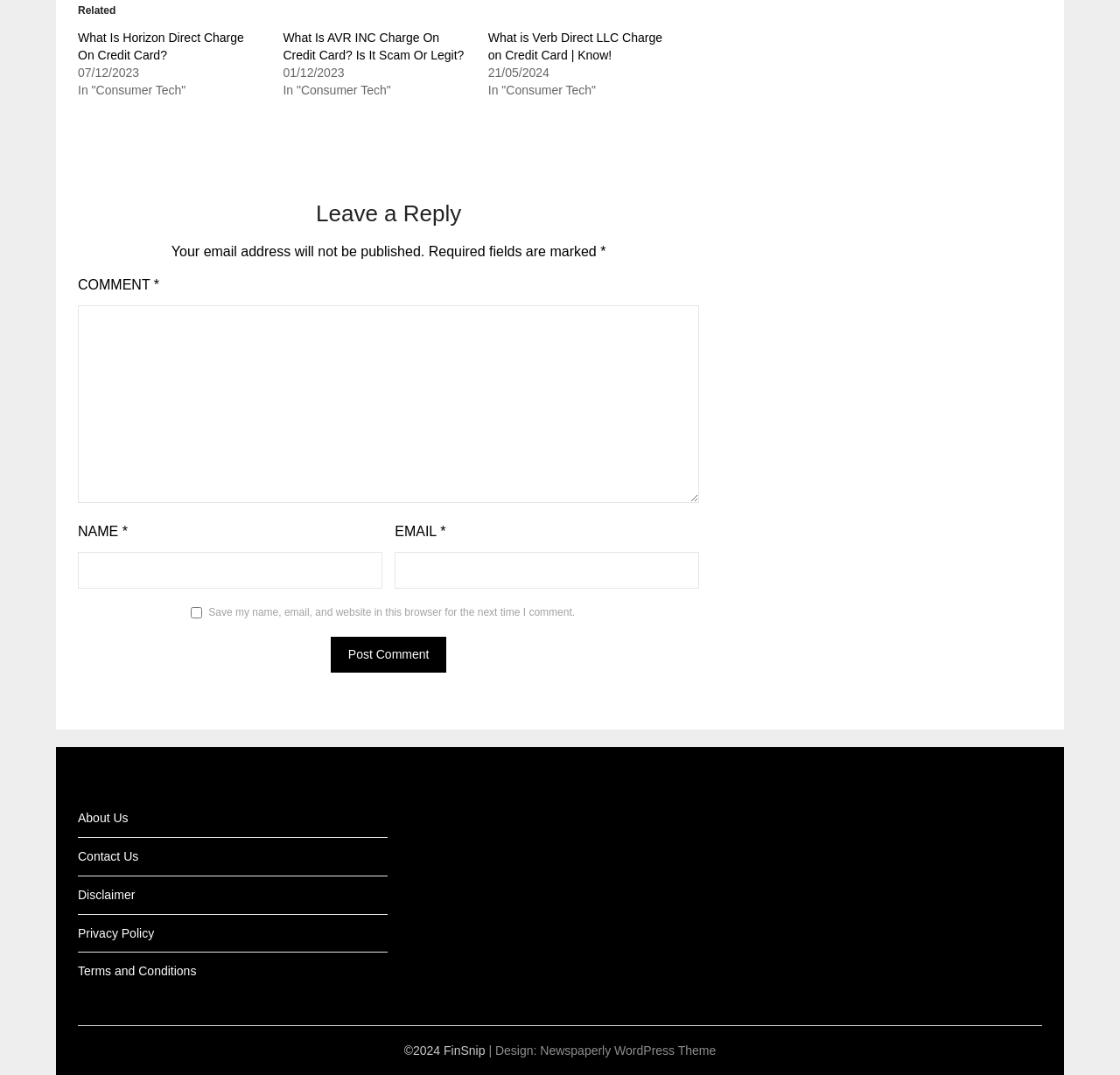Could you specify the bounding box coordinates for the clickable section to complete the following instruction: "Click on 'What Is Horizon Direct Charge On Credit Card?'"?

[0.07, 0.028, 0.218, 0.057]